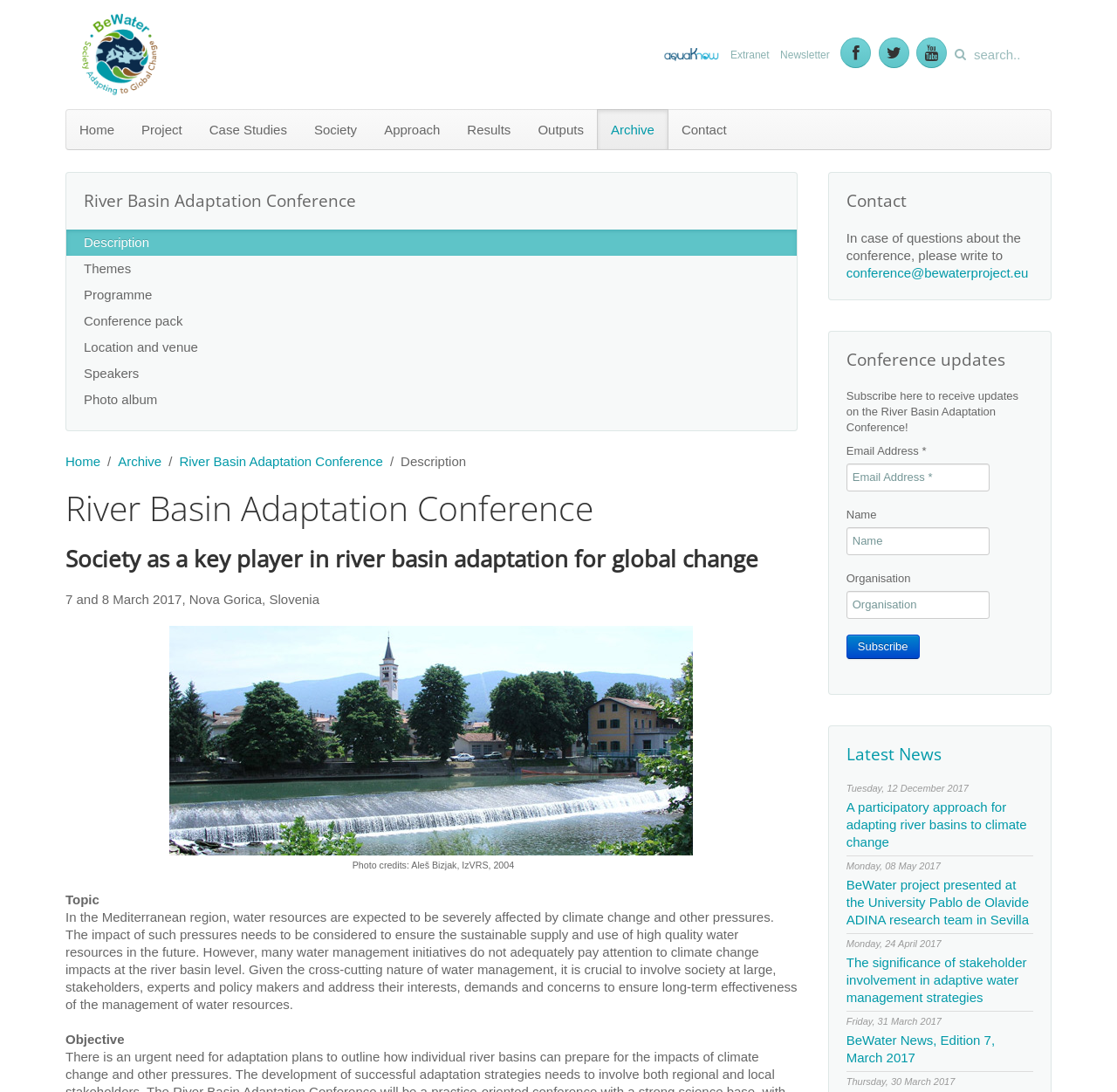How can I contact the conference organizers?
Look at the image and construct a detailed response to the question.

The webpage provides an email address, conference@bewaterproject.eu, for contacting the conference organizers in case of questions about the conference.